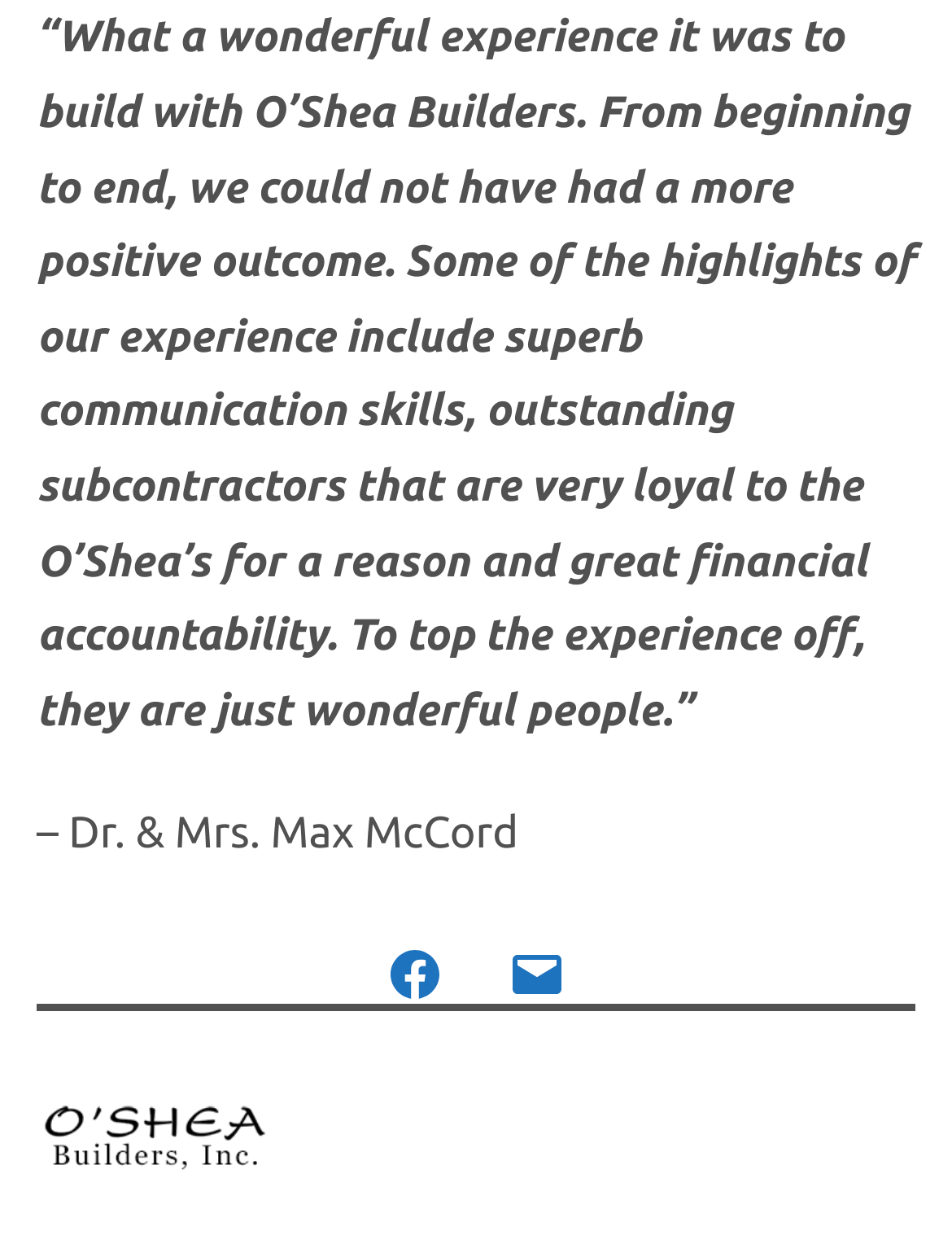Please answer the following question using a single word or phrase: 
How many social media links are present?

One